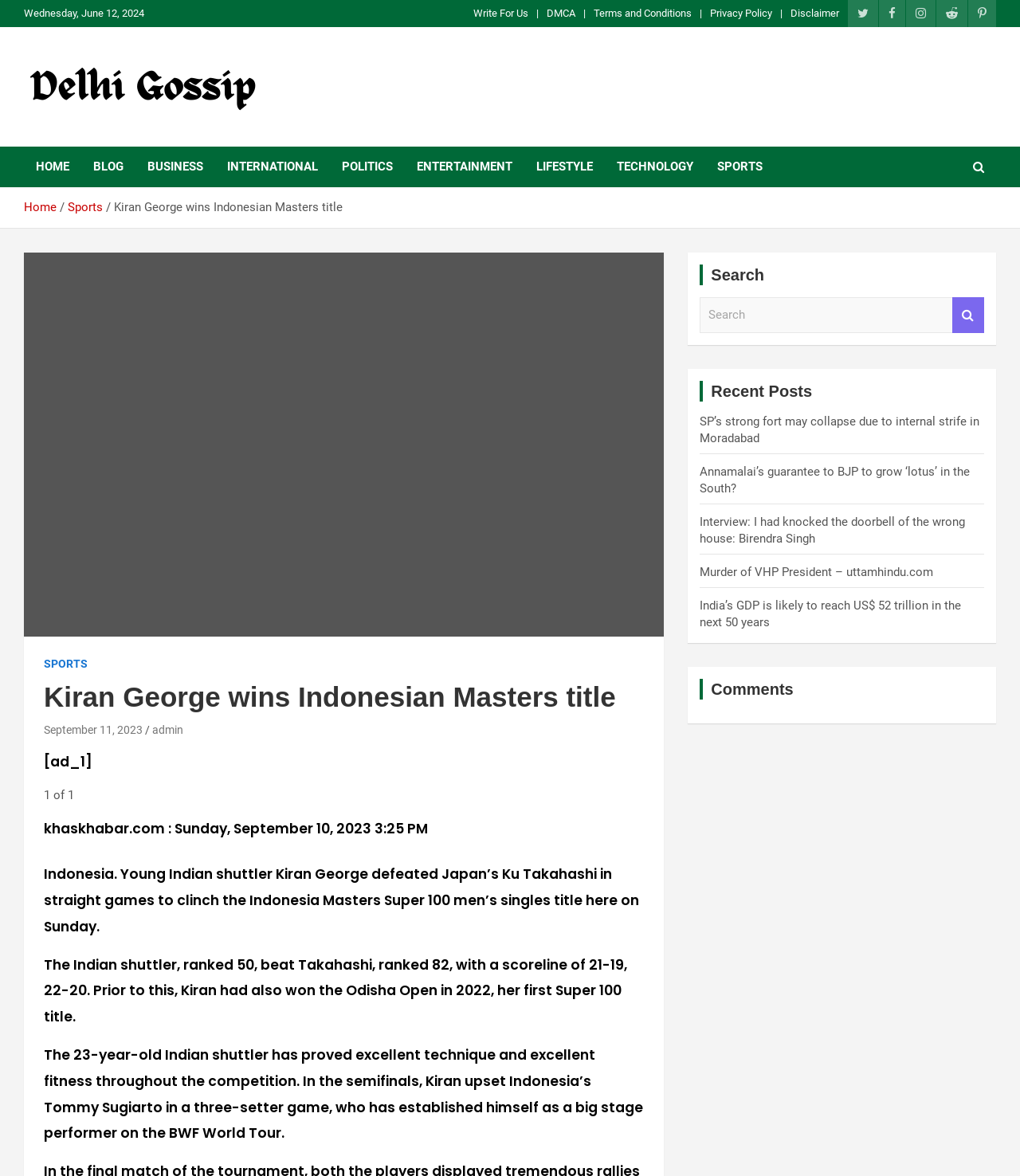Please identify the bounding box coordinates of the element that needs to be clicked to execute the following command: "Read the 'Kiran George wins Indonesian Masters title' article". Provide the bounding box using four float numbers between 0 and 1, formatted as [left, top, right, bottom].

[0.043, 0.577, 0.632, 0.608]